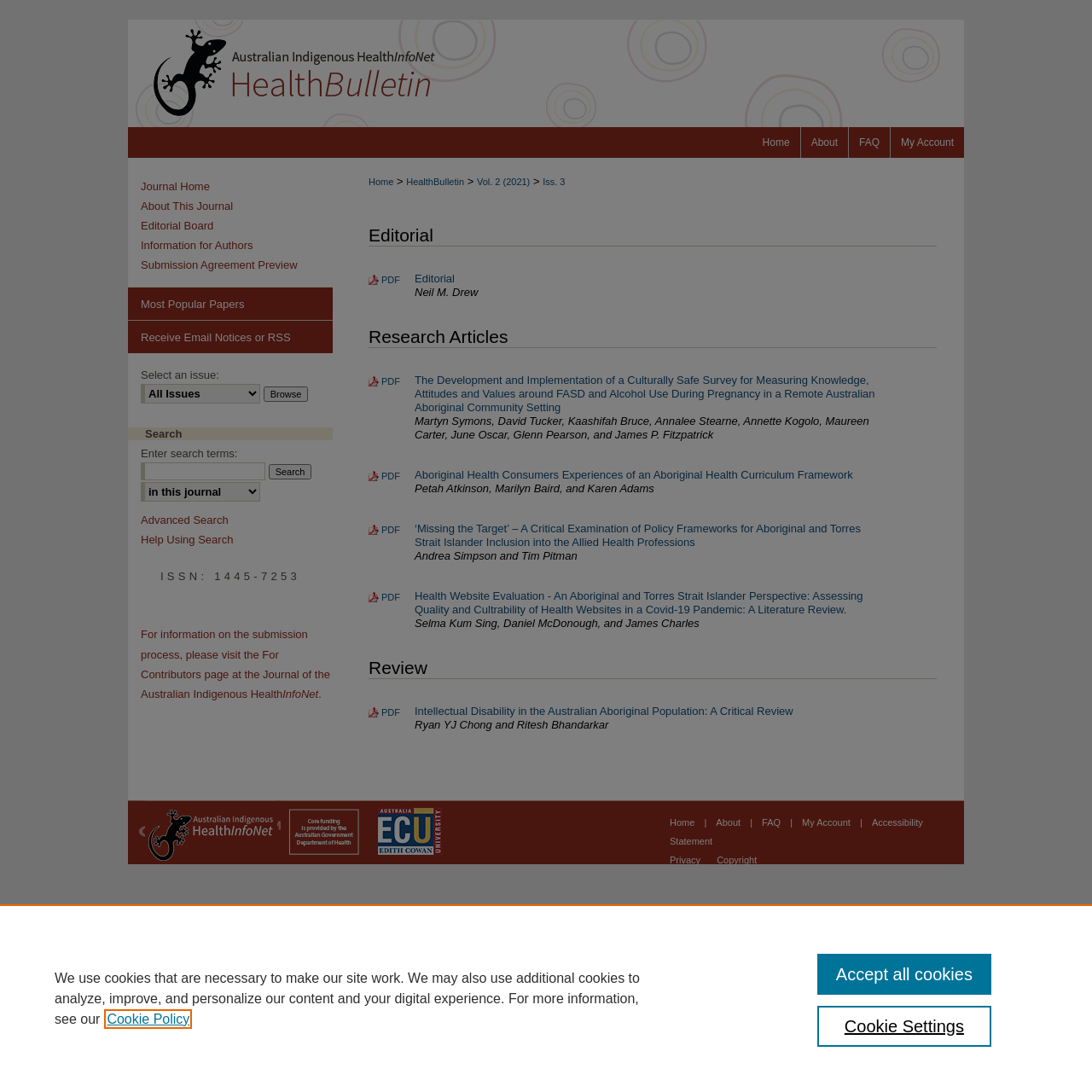Based on the image, give a detailed response to the question: What is the title of the current issue?

I found the answer by looking at the breadcrumb navigation section, which shows the current issue as 'Vol. 2 (2021) > Iss. 3'.